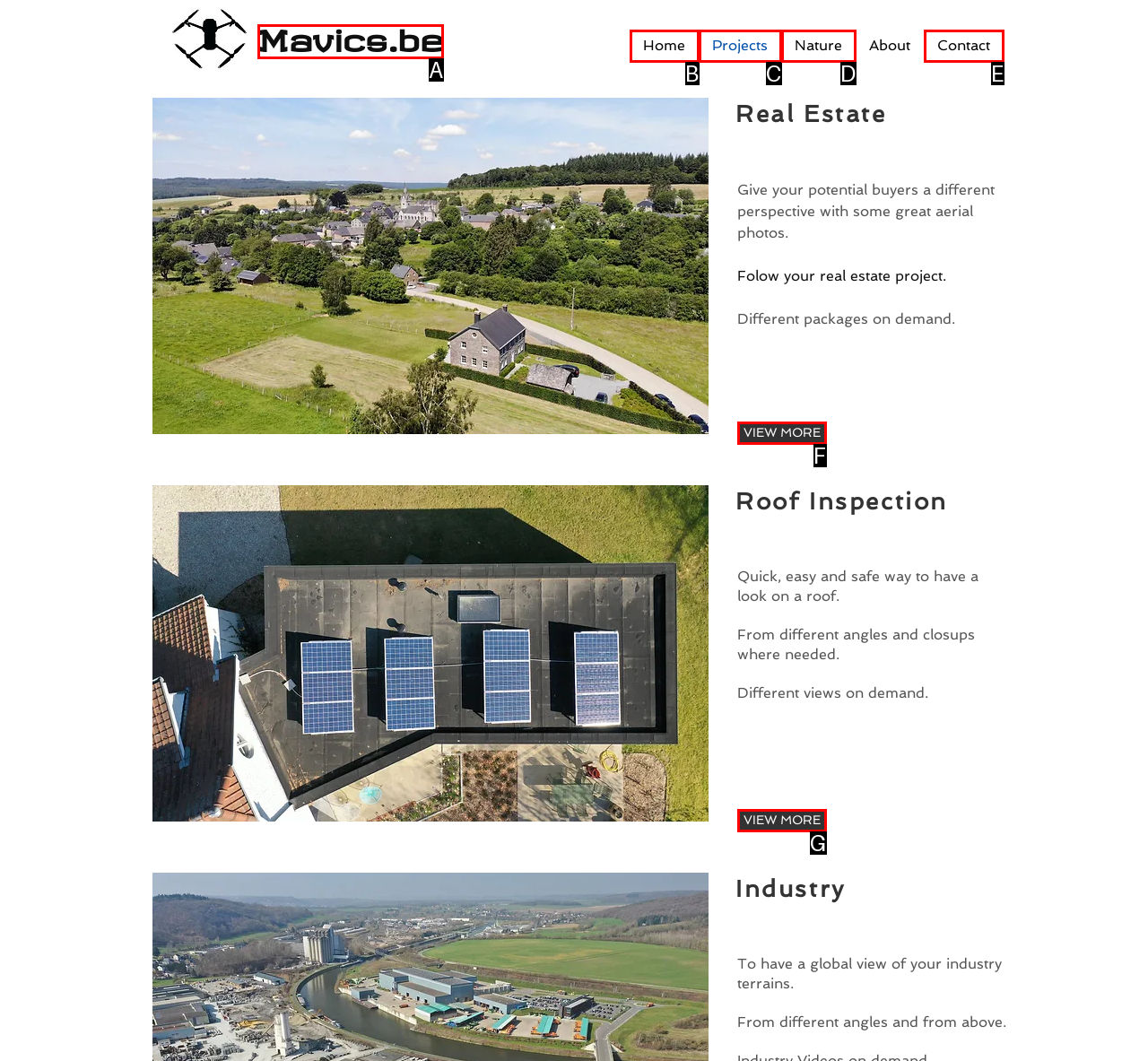Select the letter that corresponds to the UI element described as: VIEW MORE
Answer by providing the letter from the given choices.

F